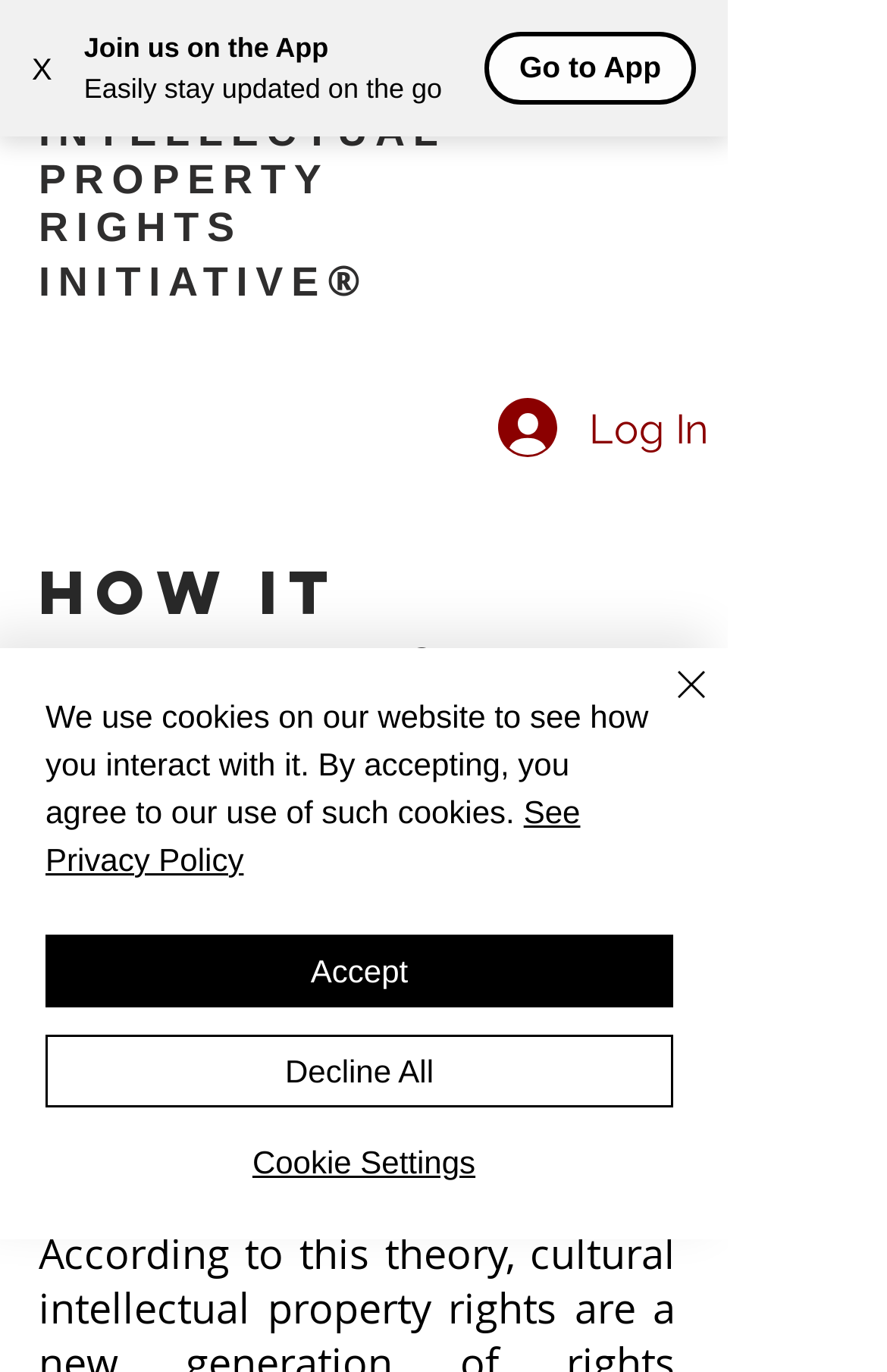Determine the bounding box coordinates of the region I should click to achieve the following instruction: "Click the 'CULTURAL INTELLECTUAL PROPERTY' link". Ensure the bounding box coordinates are four float numbers between 0 and 1, i.e., [left, top, right, bottom].

[0.044, 0.045, 0.502, 0.148]